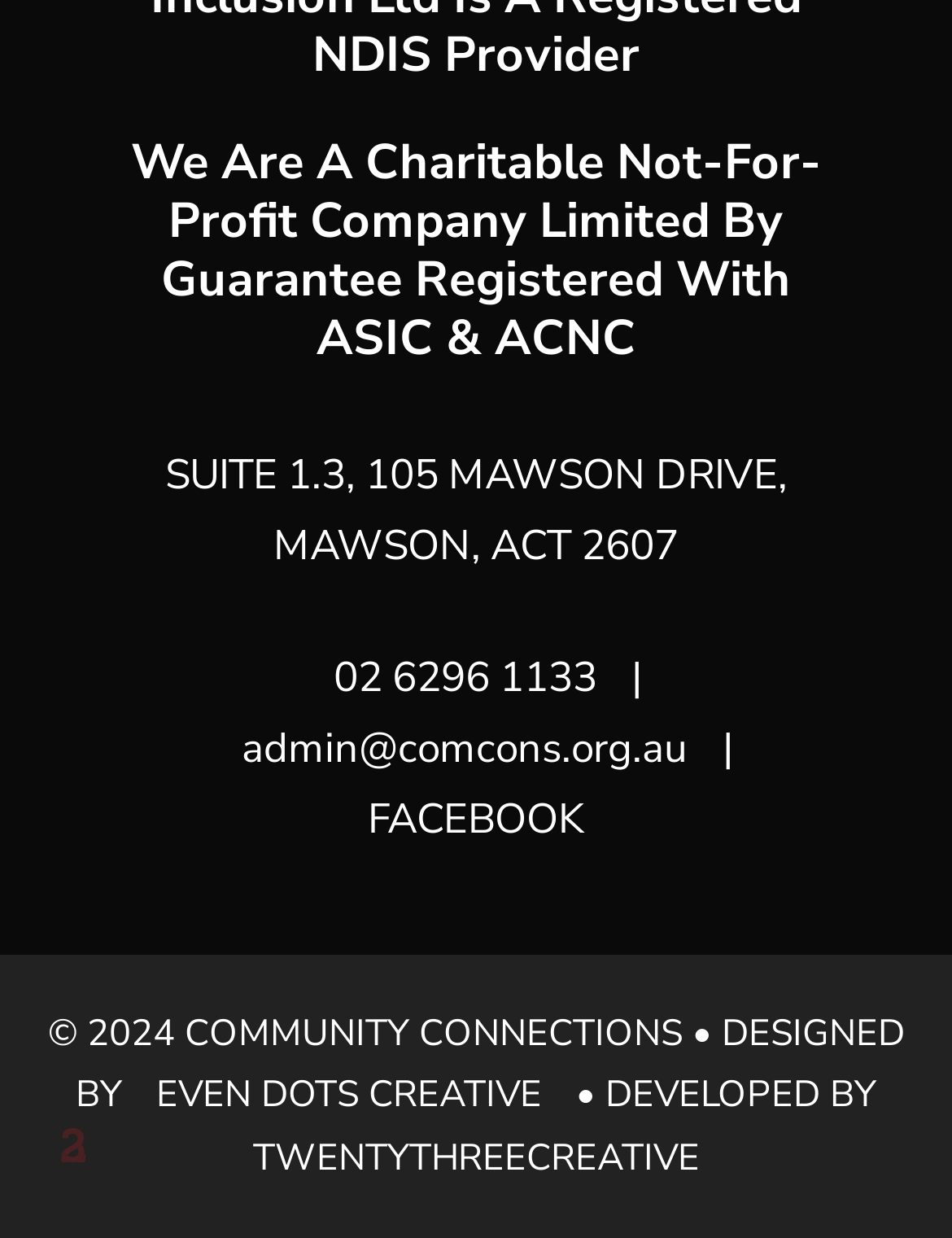Please provide a one-word or phrase answer to the question: 
What is the copyright year of the website?

2024